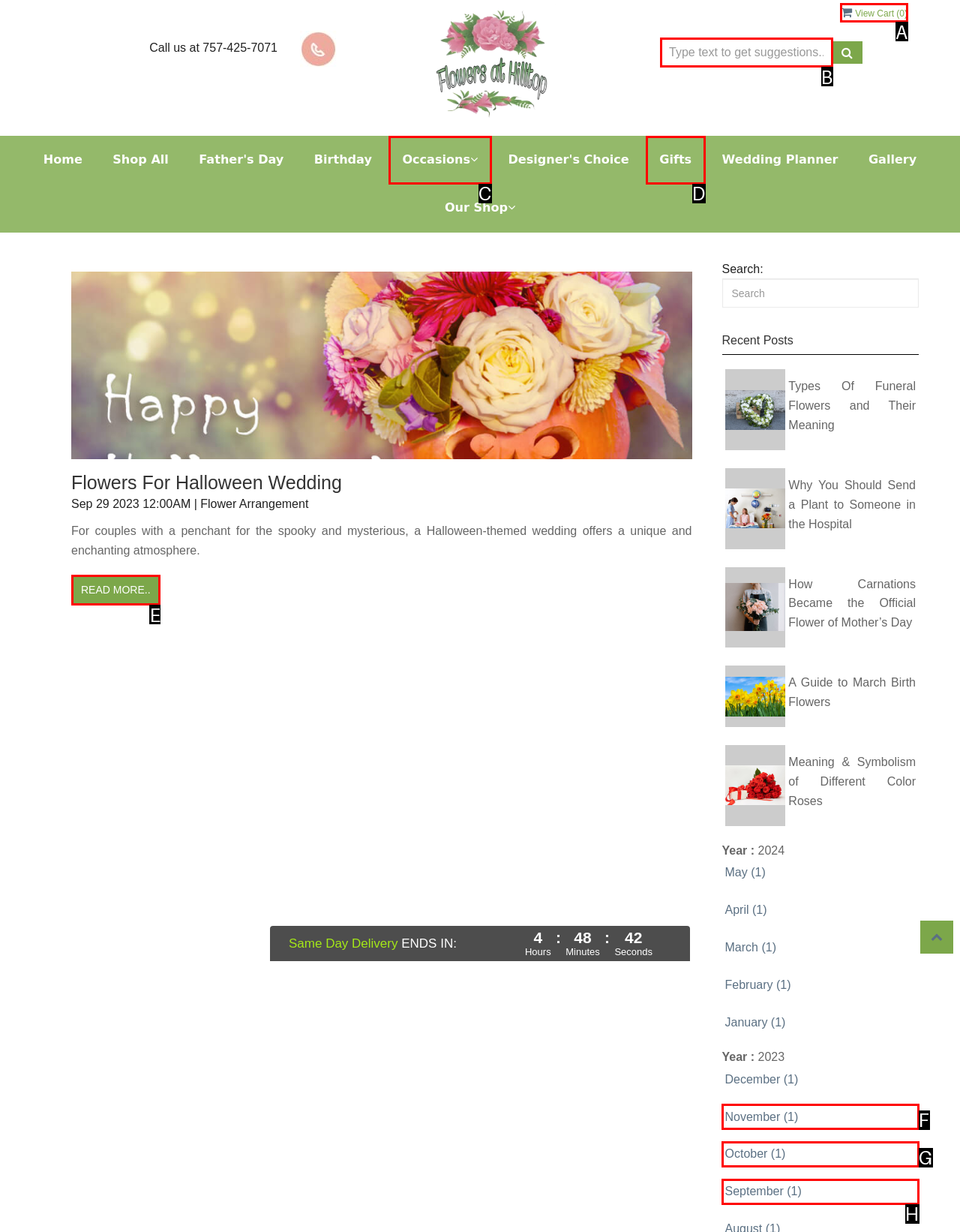Given the description: November (1), identify the HTML element that fits best. Respond with the letter of the correct option from the choices.

F